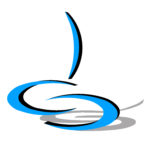Illustrate the image with a detailed caption.

The image features the logo of the Commercial Design Group, characterized by its simple yet dynamic design. The logo incorporates stylized elements in a blend of black and vibrant blue, conveying a sense of creativity and innovation. The design likely symbolizes growth and forward-thinking, reflective of the group's focus on commercial design solutions. This visual identity reinforces the brand's commitment to modern aesthetics and effective design strategies, positioning it as a leader in the industry. The logo serves as a recognizable emblem for their services and overall philosophy in design.